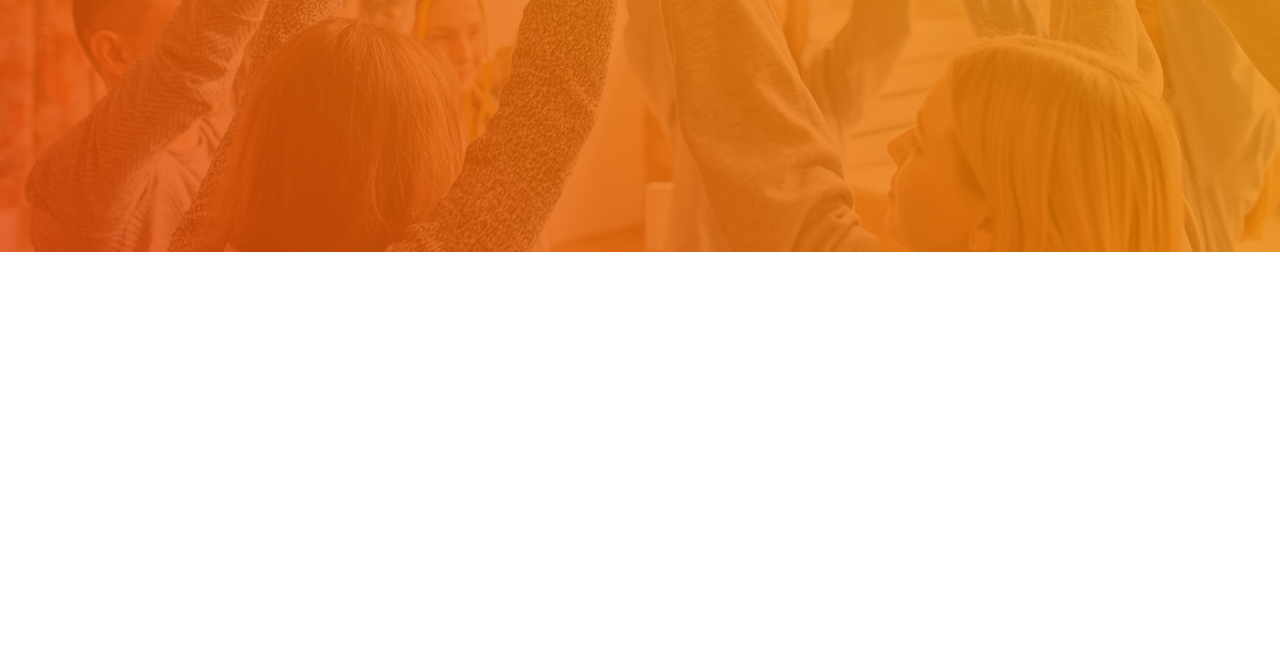Answer the question in a single word or phrase:
What is the phone number to call for help?

919-287-6274